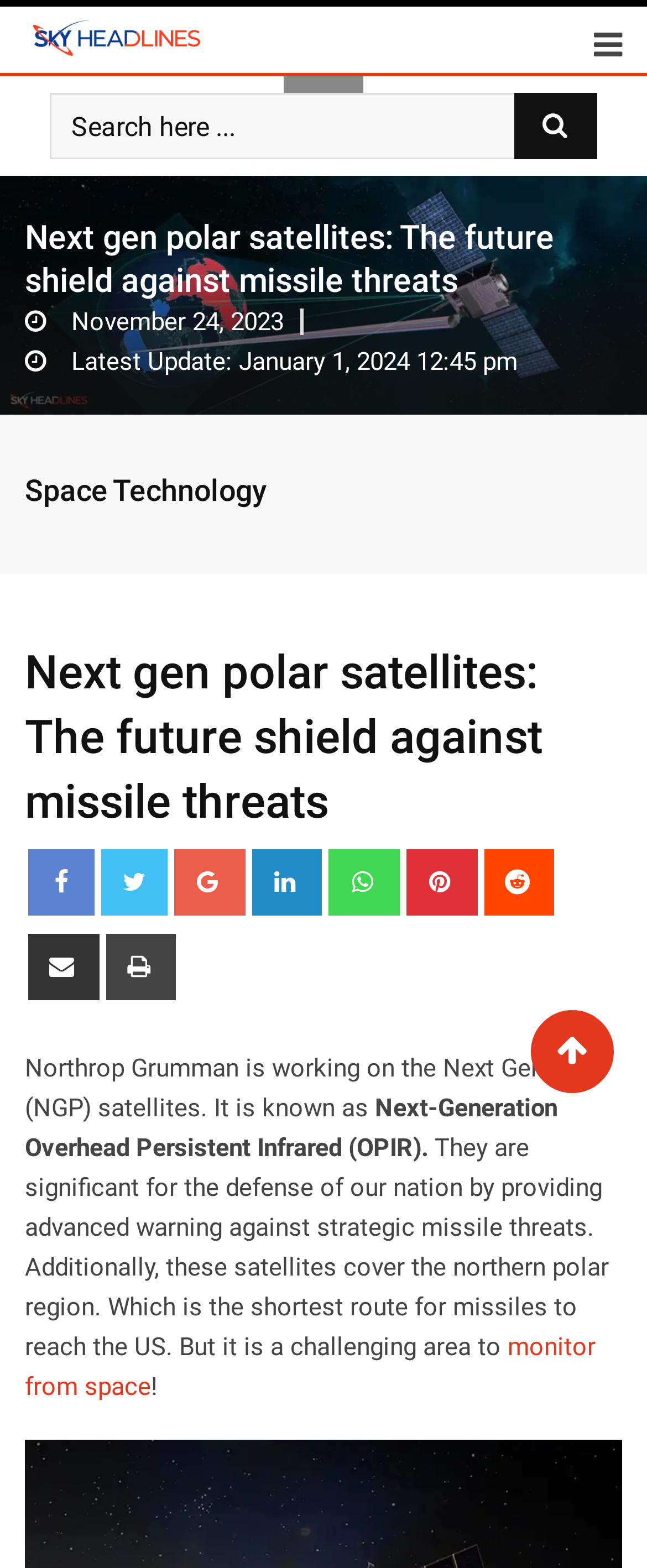Give the bounding box coordinates for this UI element: "parent_node: Skip to content". The coordinates should be four float numbers between 0 and 1, arranged as [left, top, right, bottom].

[0.821, 0.644, 0.949, 0.697]